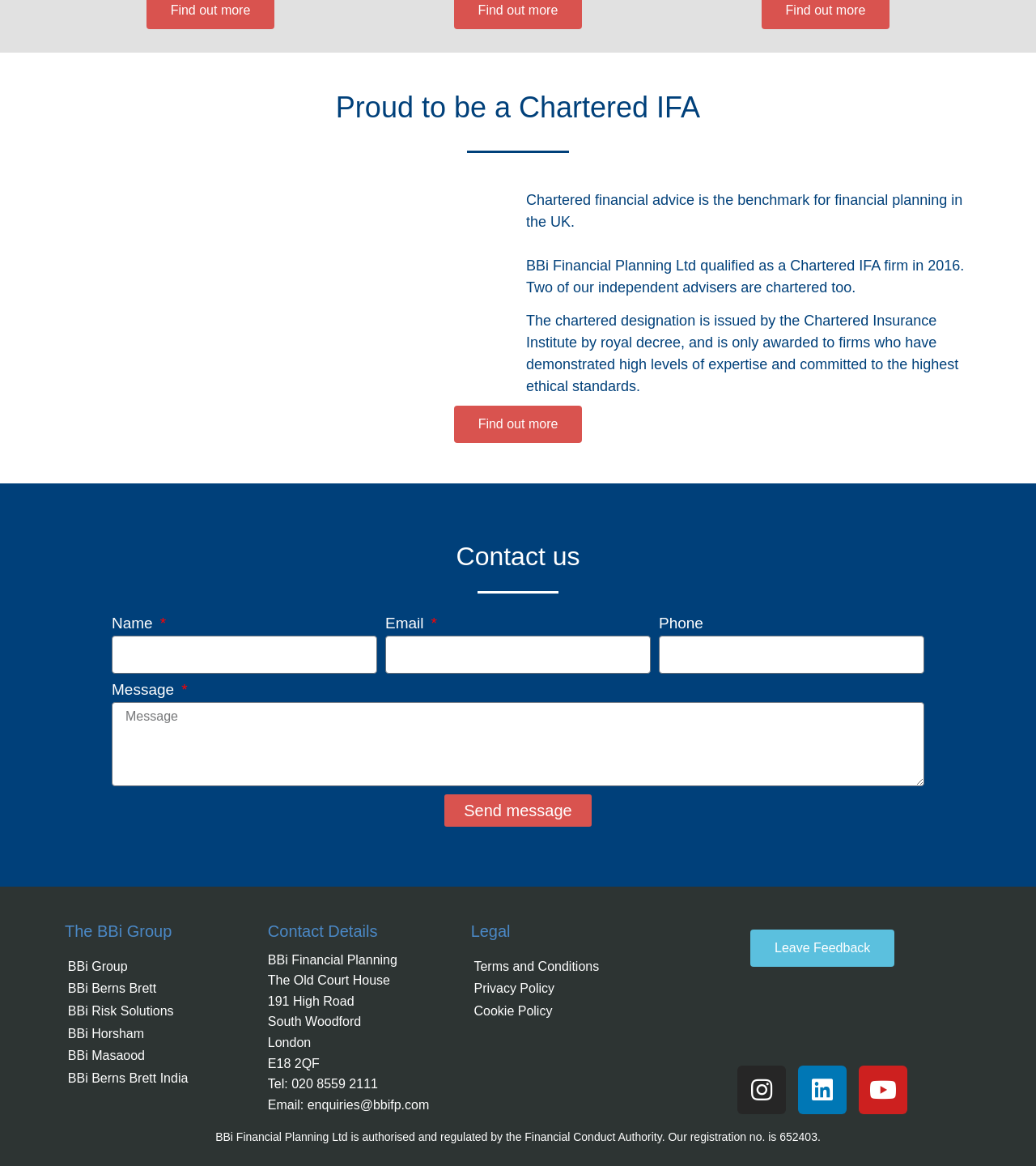Given the webpage screenshot, identify the bounding box of the UI element that matches this description: "parent_node: Name name="form_fields[name]"".

[0.108, 0.545, 0.364, 0.578]